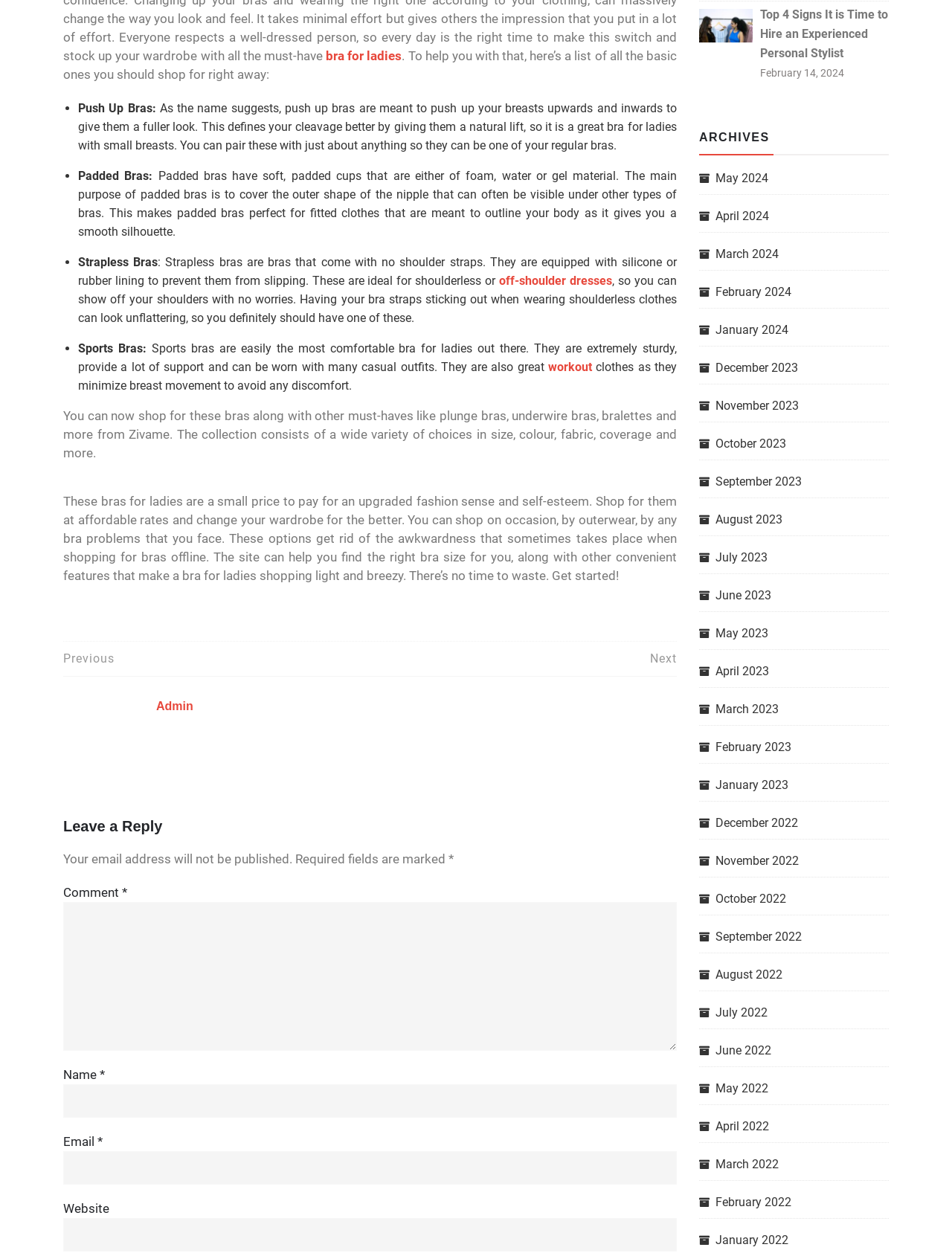Given the element description: "December 2022", predict the bounding box coordinates of this UI element. The coordinates must be four float numbers between 0 and 1, given as [left, top, right, bottom].

[0.734, 0.646, 0.838, 0.665]